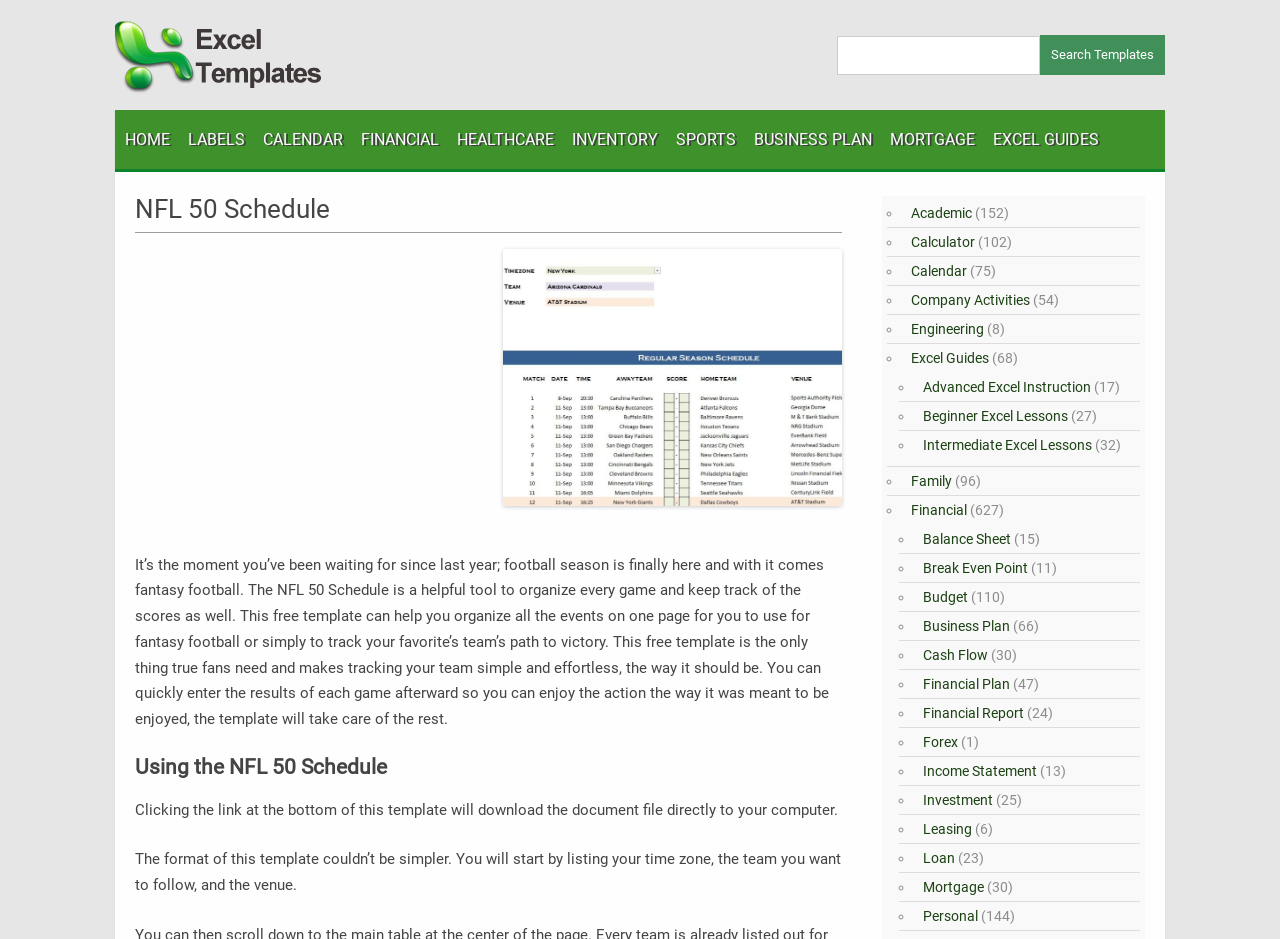What type of links are available on the webpage?
Based on the screenshot, answer the question with a single word or phrase.

Various categories